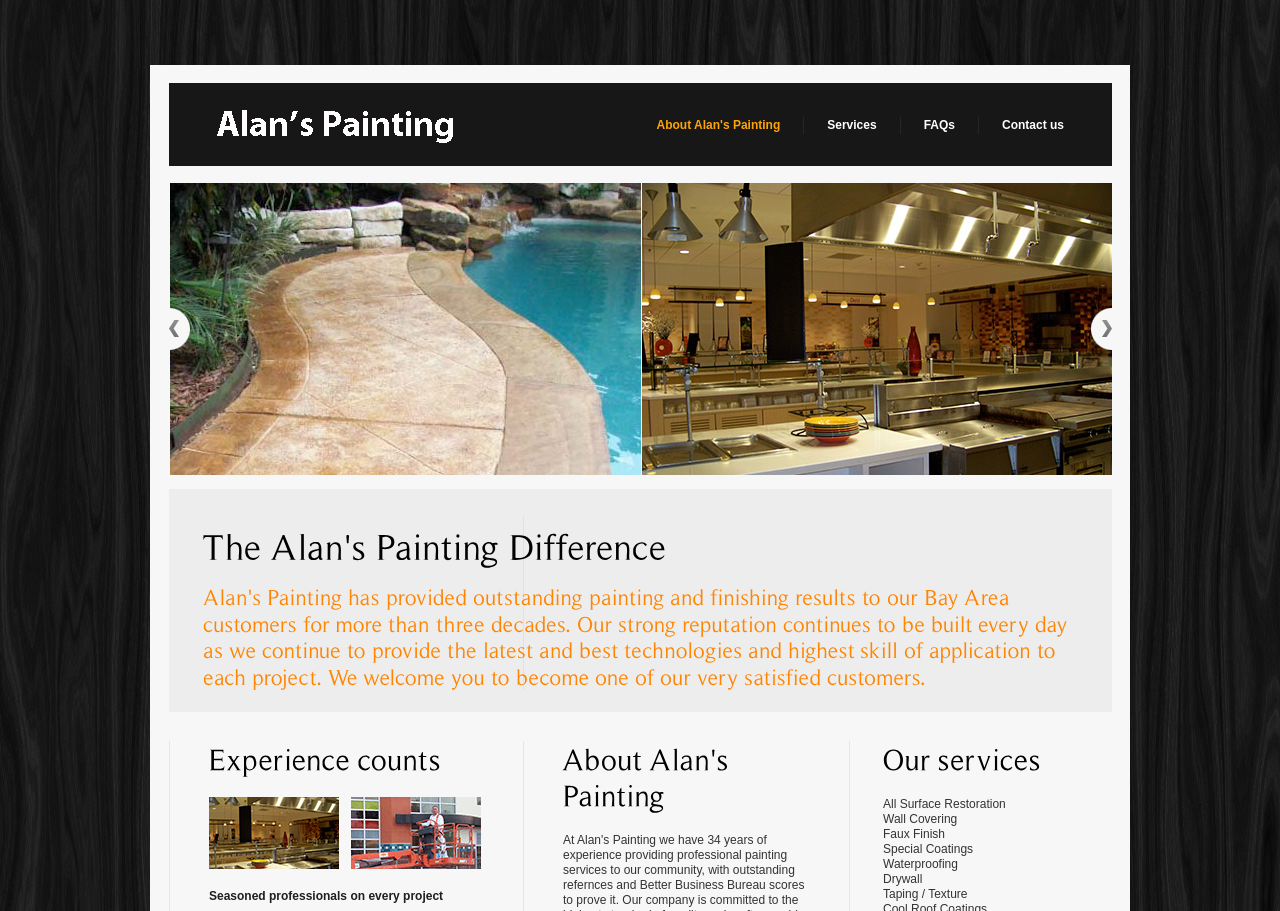What is the significance of the heading 'Experience counts'?
We need a detailed and exhaustive answer to the question. Please elaborate.

The heading 'Experience counts' is likely highlighting the importance of experience in the painting industry, and implying that Alan's Painting has the necessary experience to provide high-quality services.